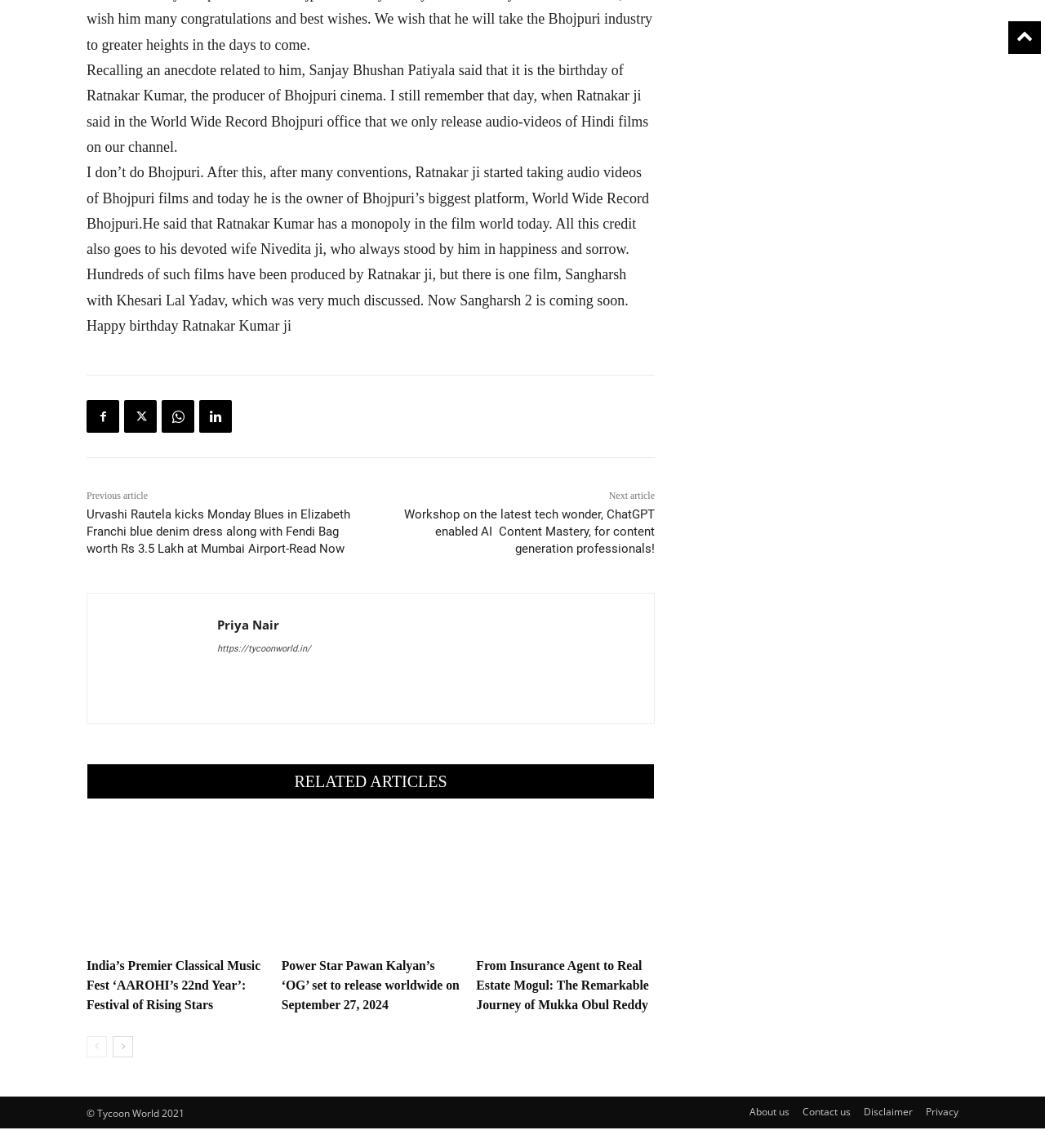Please find the bounding box coordinates of the section that needs to be clicked to achieve this instruction: "Visit the website of Tycoon World".

[0.208, 0.558, 0.298, 0.573]